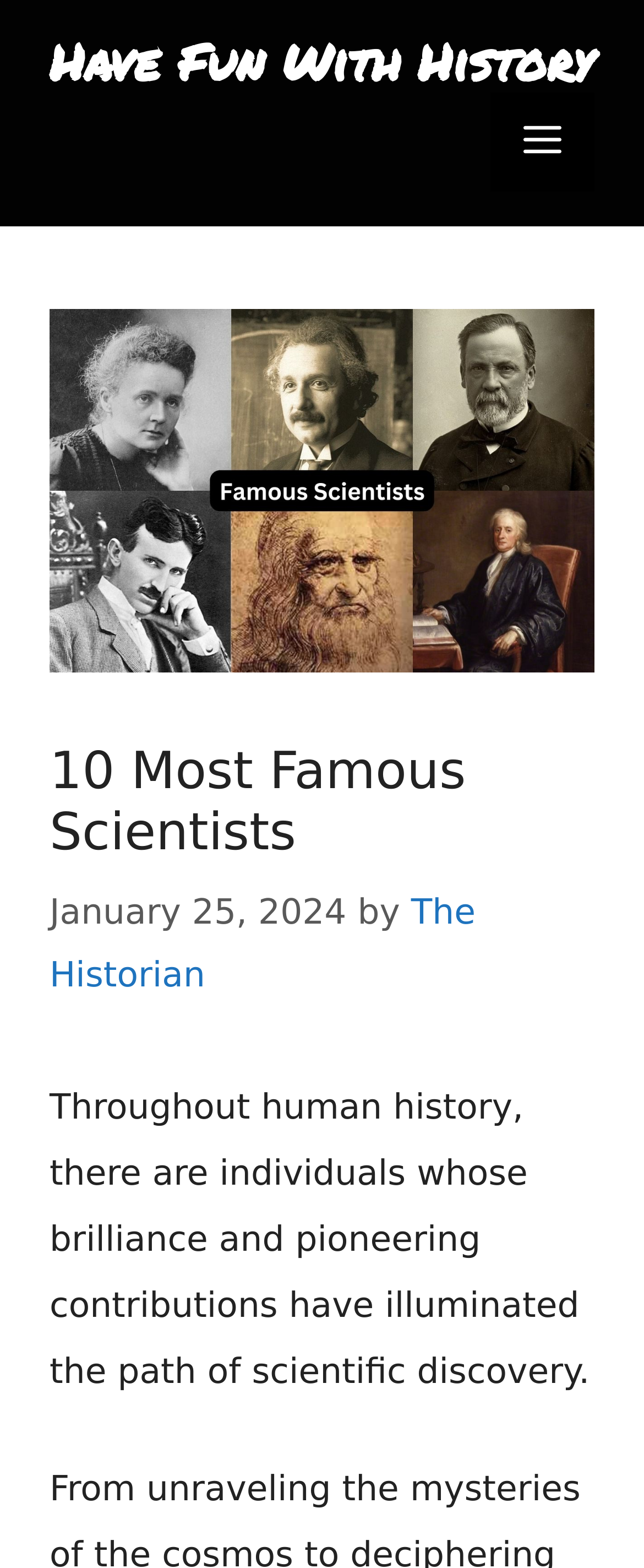When was the article published?
Can you offer a detailed and complete answer to this question?

I determined the publication date of the article by looking at the static text element with the text 'January 25, 2024' which is a child of the time element.